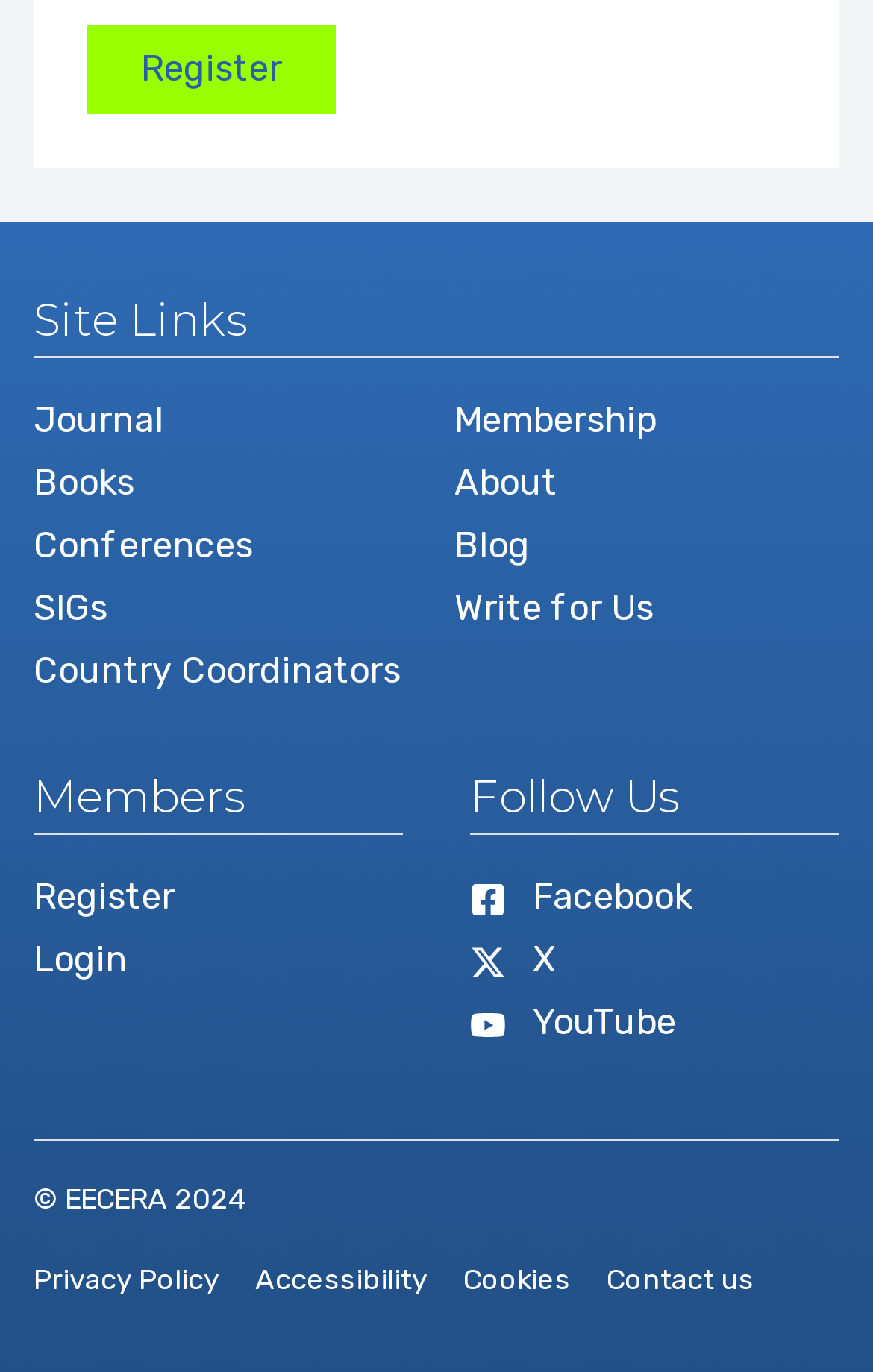Identify the bounding box coordinates of the region that should be clicked to execute the following instruction: "view company profile".

None